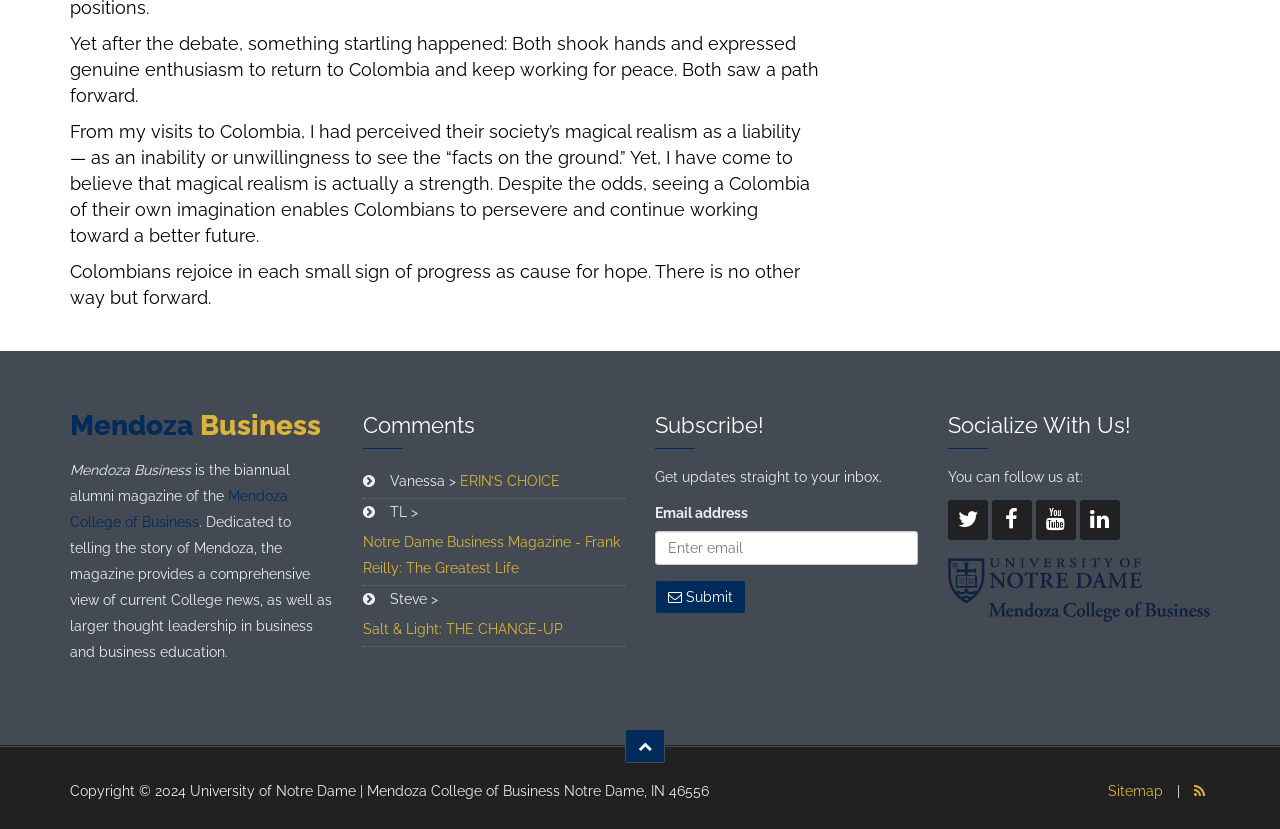From the screenshot, find the bounding box of the UI element matching this description: "ERIN’S CHOICE". Supply the bounding box coordinates in the form [left, top, right, bottom], each a float between 0 and 1.

[0.359, 0.56, 0.437, 0.601]